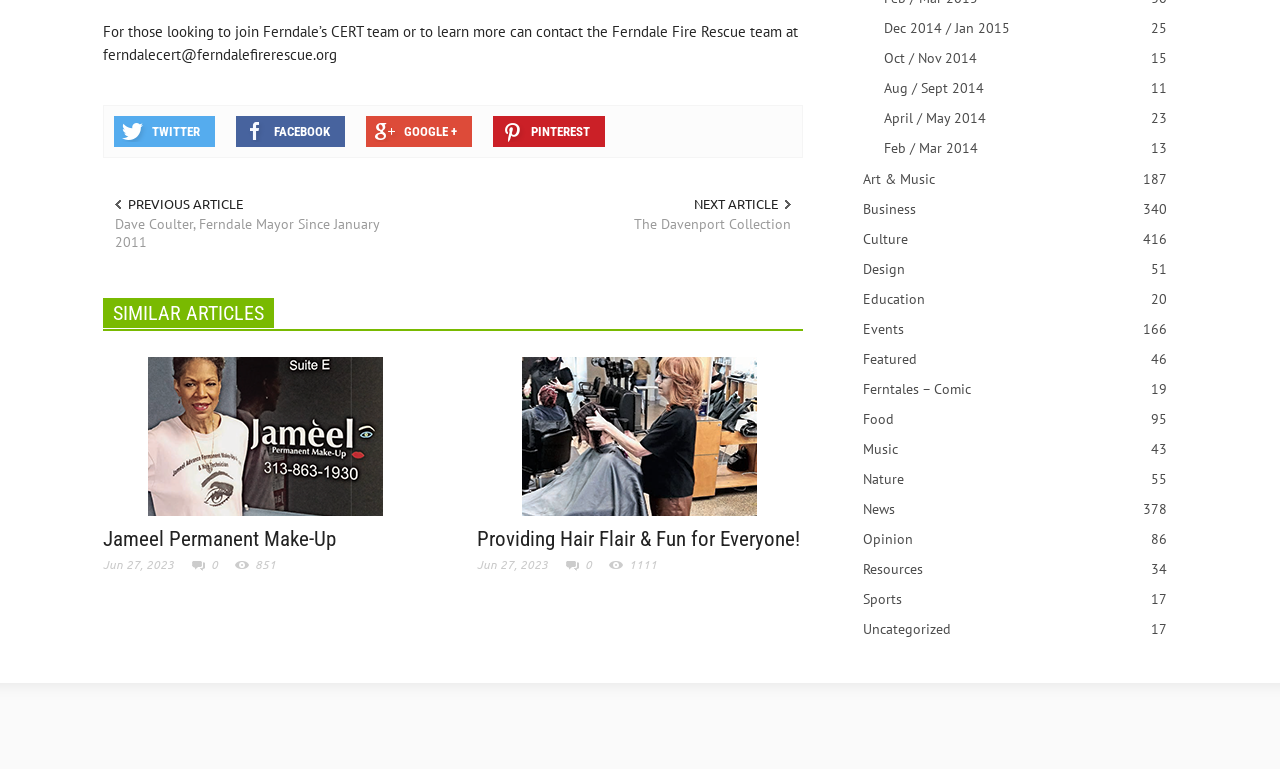Kindly determine the bounding box coordinates for the area that needs to be clicked to execute this instruction: "Read previous article".

[0.1, 0.254, 0.19, 0.276]